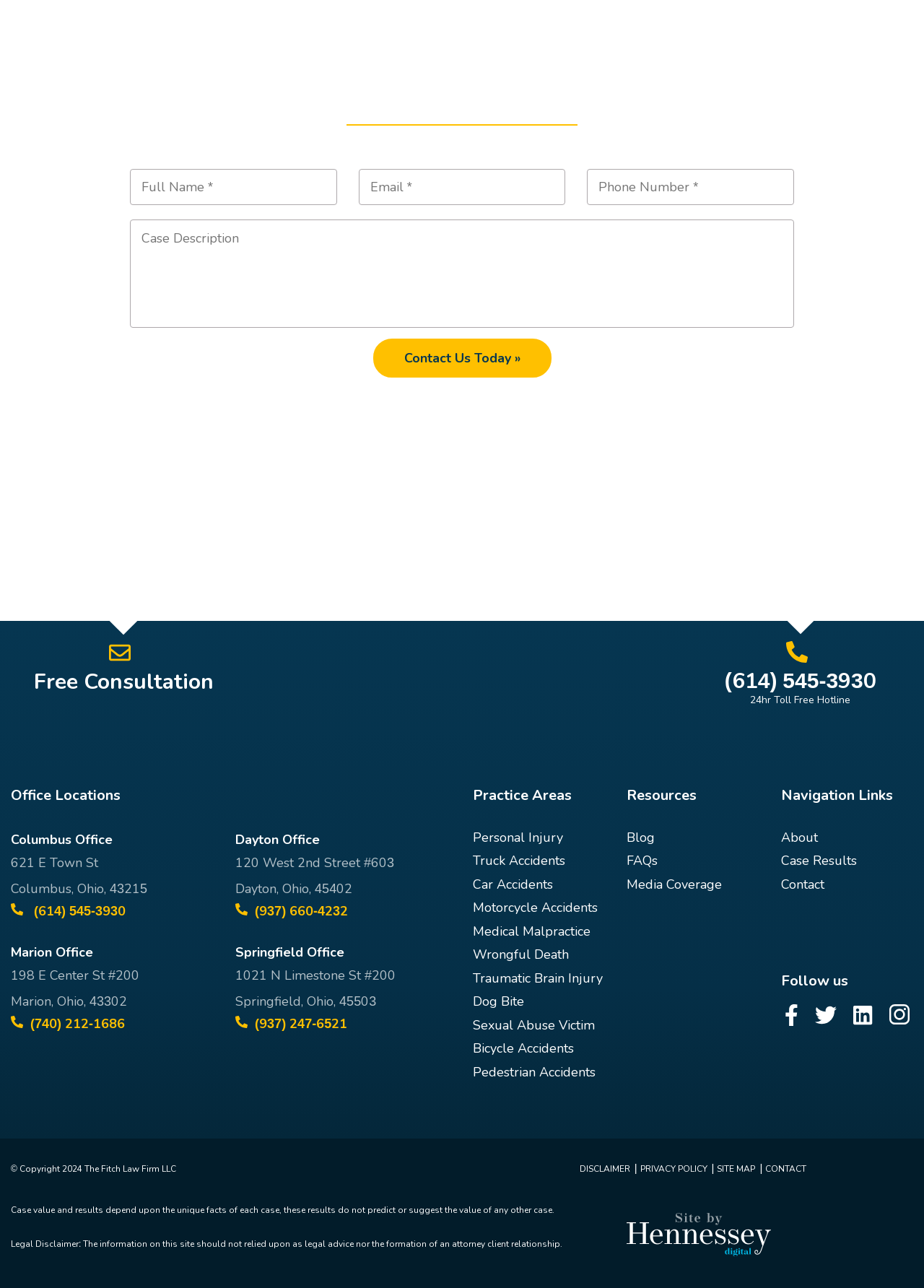Determine the bounding box for the UI element that matches this description: "Read More >".

None